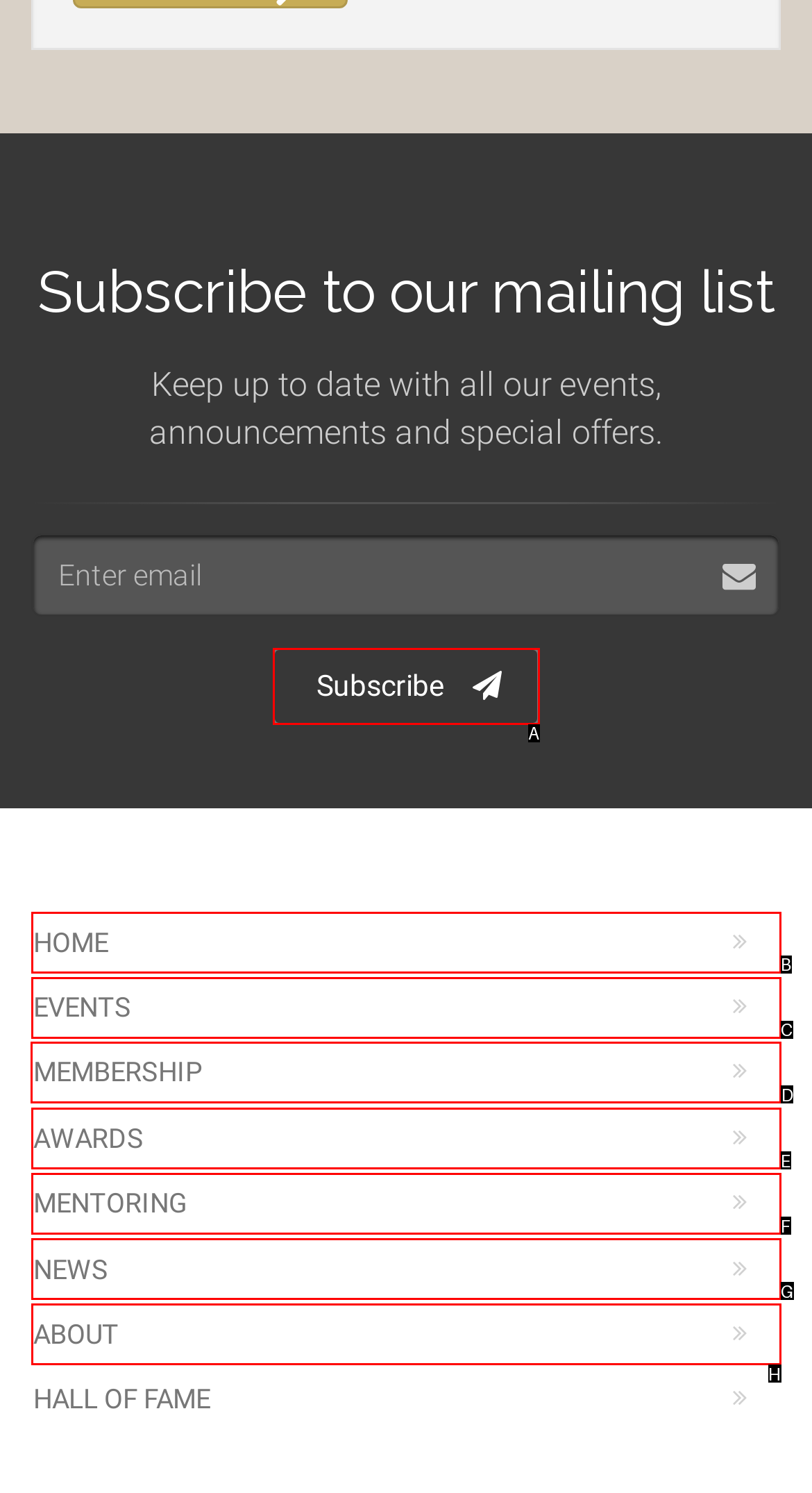Indicate the letter of the UI element that should be clicked to accomplish the task: Learn about membership. Answer with the letter only.

D